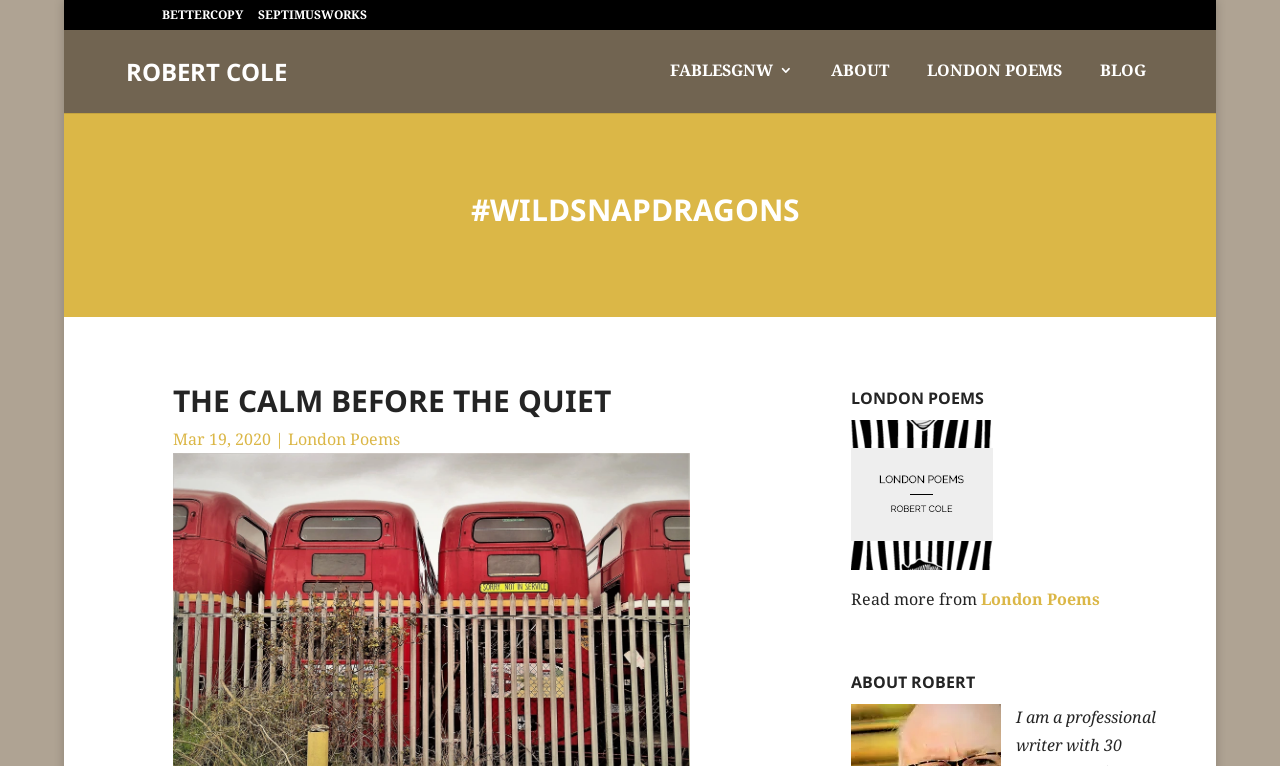Find the bounding box coordinates of the UI element according to this description: "The Calm before the Quiet".

[0.135, 0.496, 0.478, 0.55]